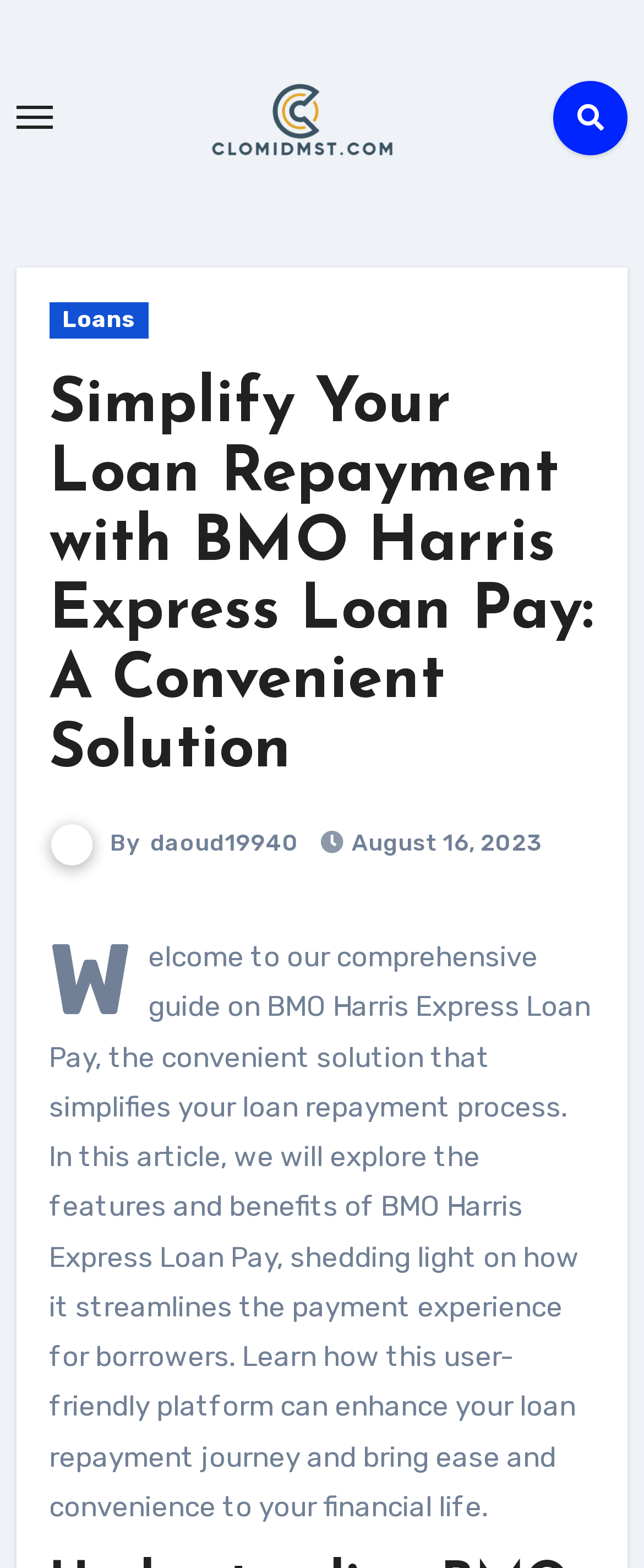Who is the author of the article?
Based on the visual information, provide a detailed and comprehensive answer.

The author's name is mentioned in the article, and it can be found by looking at the text near the date of publication, which is 'daoud19940'.